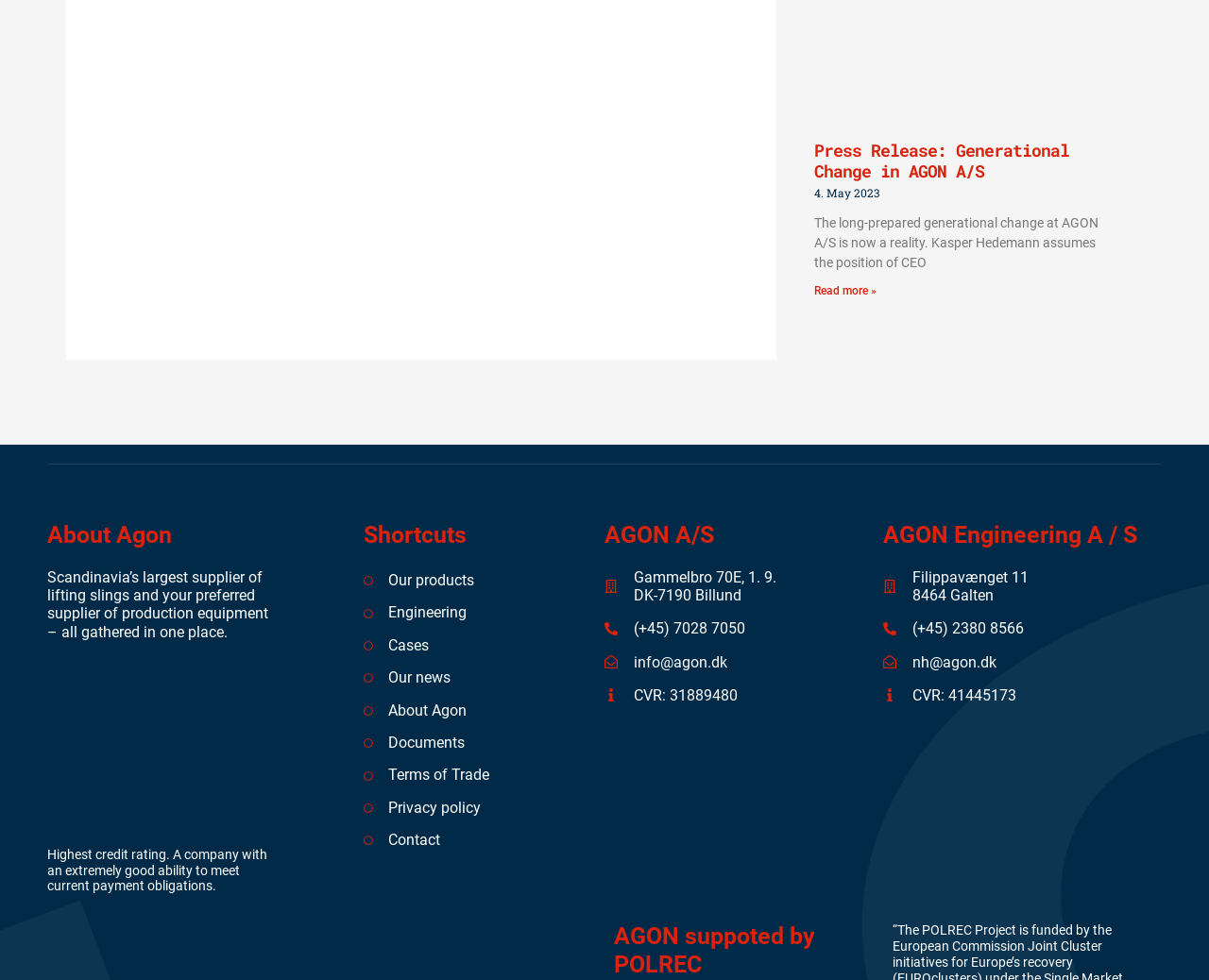Extract the bounding box coordinates for the UI element described by the text: "Read more »". The coordinates should be in the form of [left, top, right, bottom] with values between 0 and 1.

[0.674, 0.29, 0.725, 0.303]